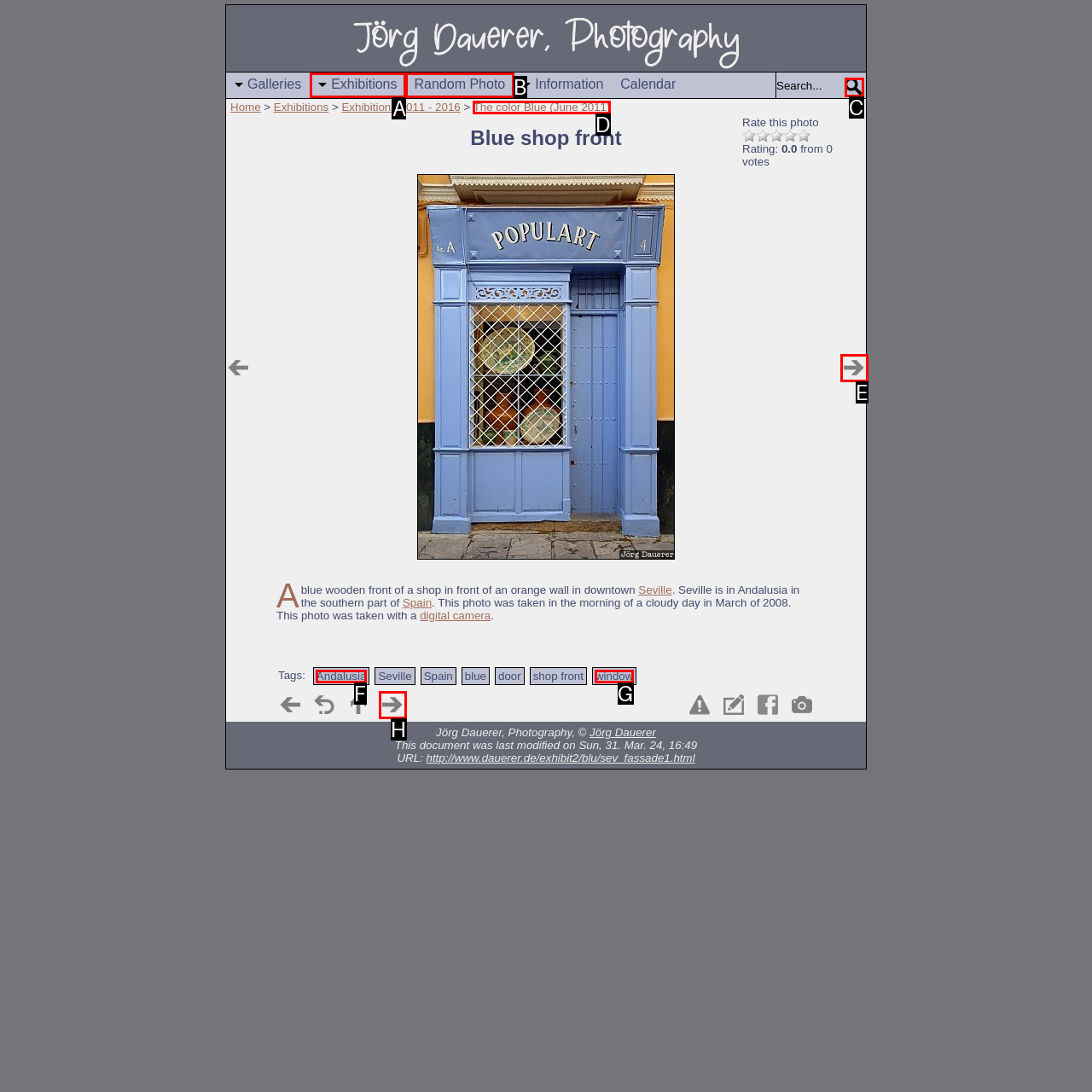Determine which HTML element best fits the description: Andalusia
Answer directly with the letter of the matching option from the available choices.

F